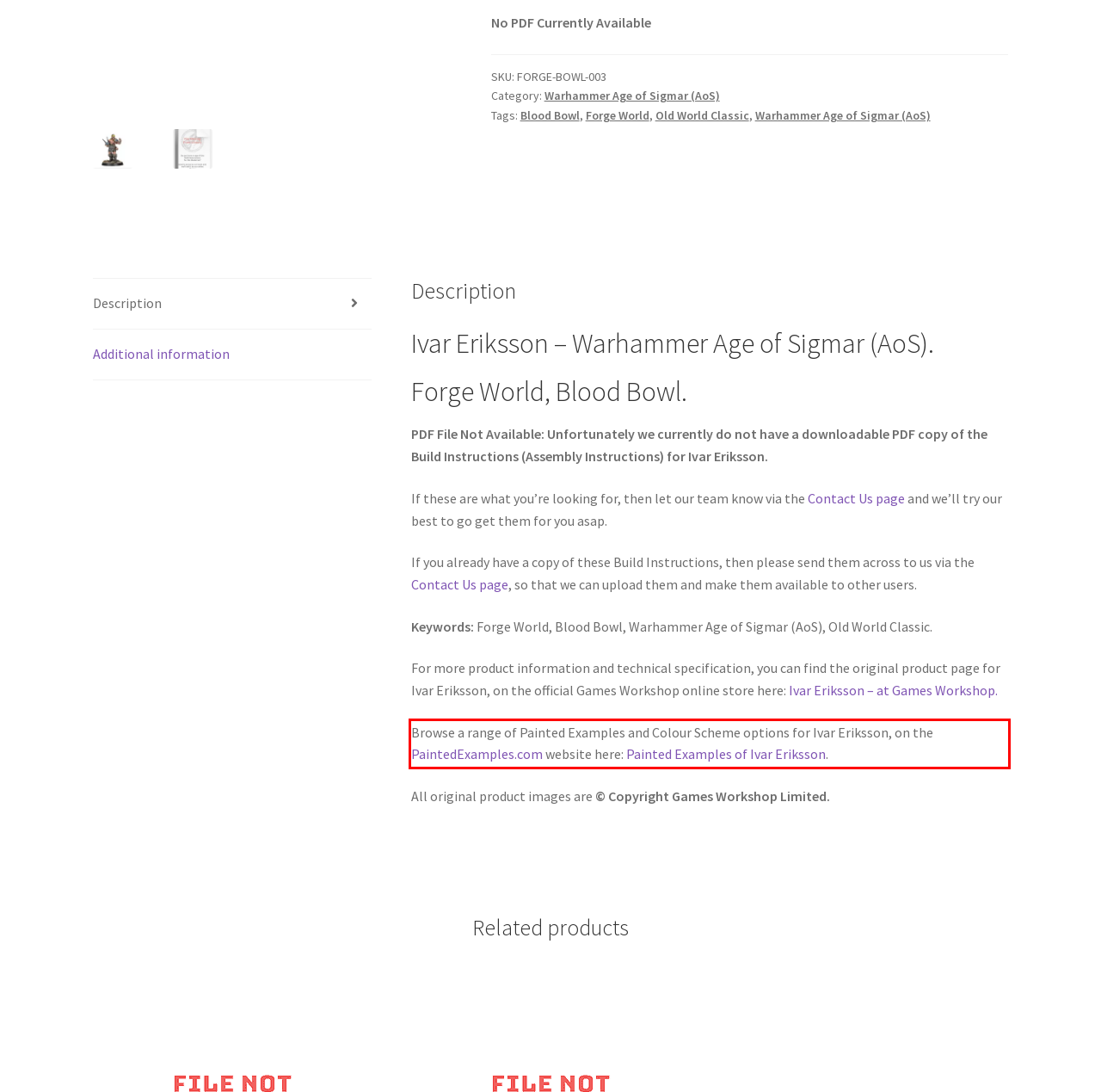You have a screenshot with a red rectangle around a UI element. Recognize and extract the text within this red bounding box using OCR.

Browse a range of Painted Examples and Colour Scheme options for Ivar Eriksson, on the PaintedExamples.com website here: Painted Examples of Ivar Eriksson.